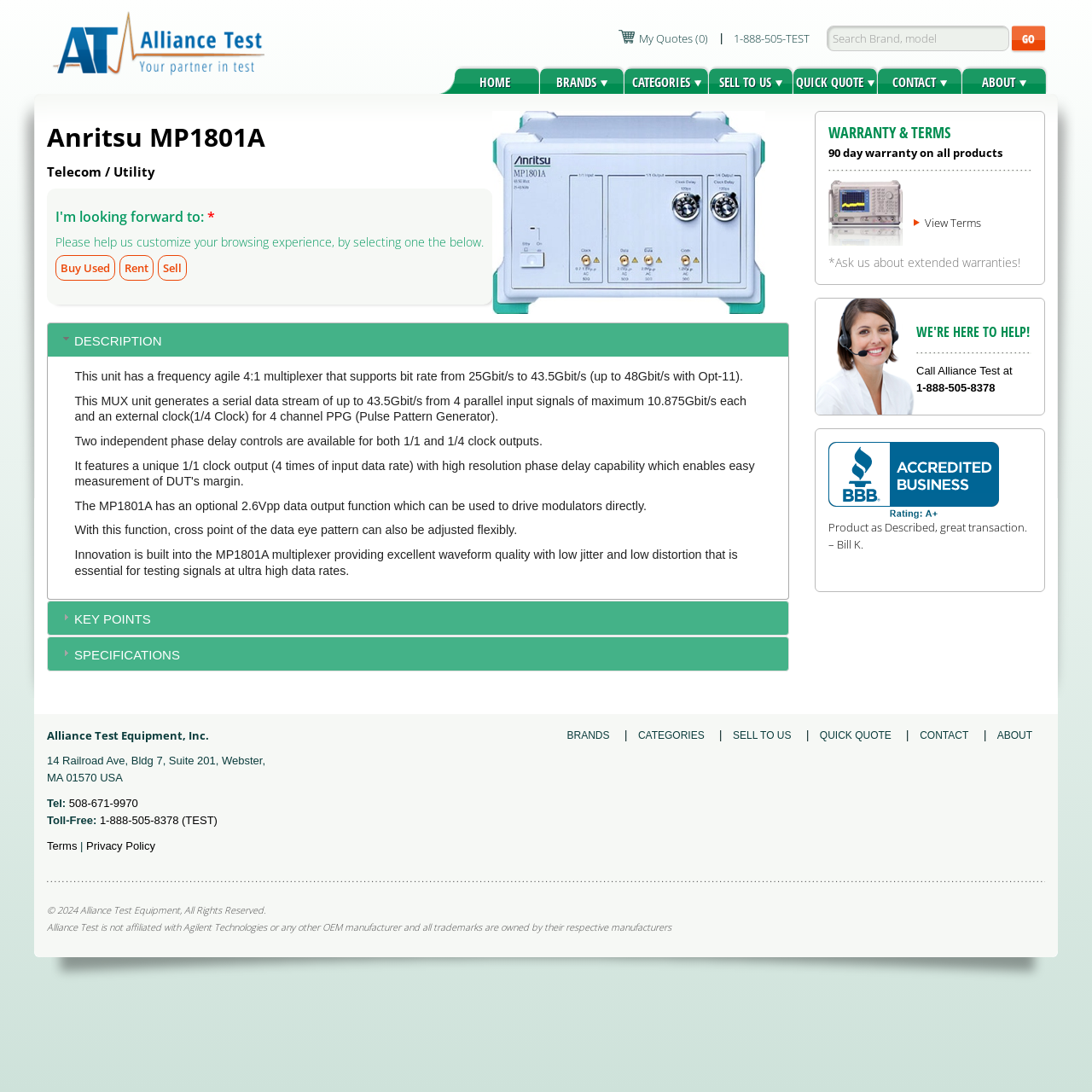Please identify the bounding box coordinates of the element that needs to be clicked to execute the following command: "View product description". Provide the bounding box using four float numbers between 0 and 1, formatted as [left, top, right, bottom].

[0.451, 0.102, 0.723, 0.288]